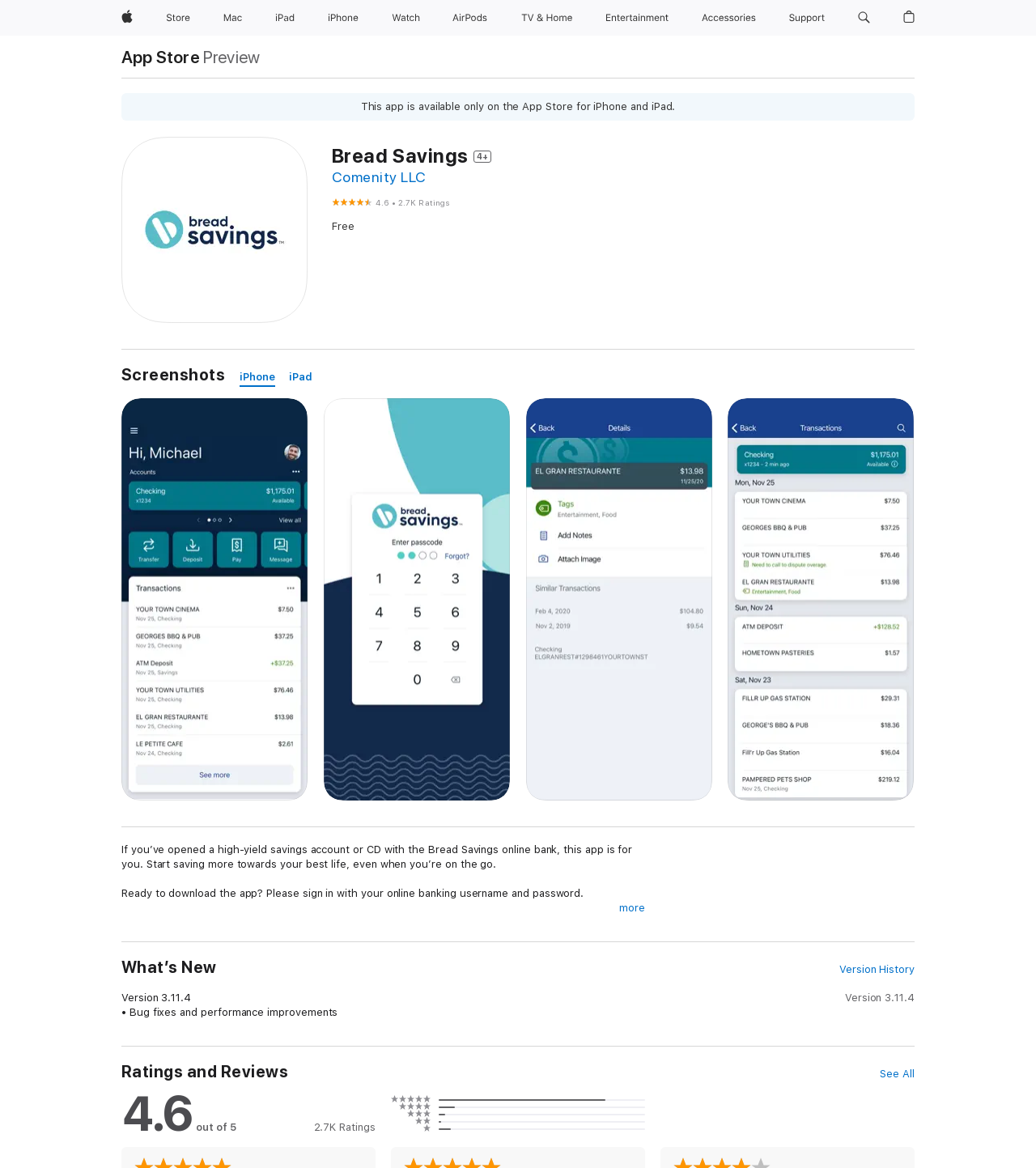Please determine the bounding box coordinates of the element's region to click for the following instruction: "Learn more about Bread Savings".

[0.32, 0.123, 0.883, 0.144]